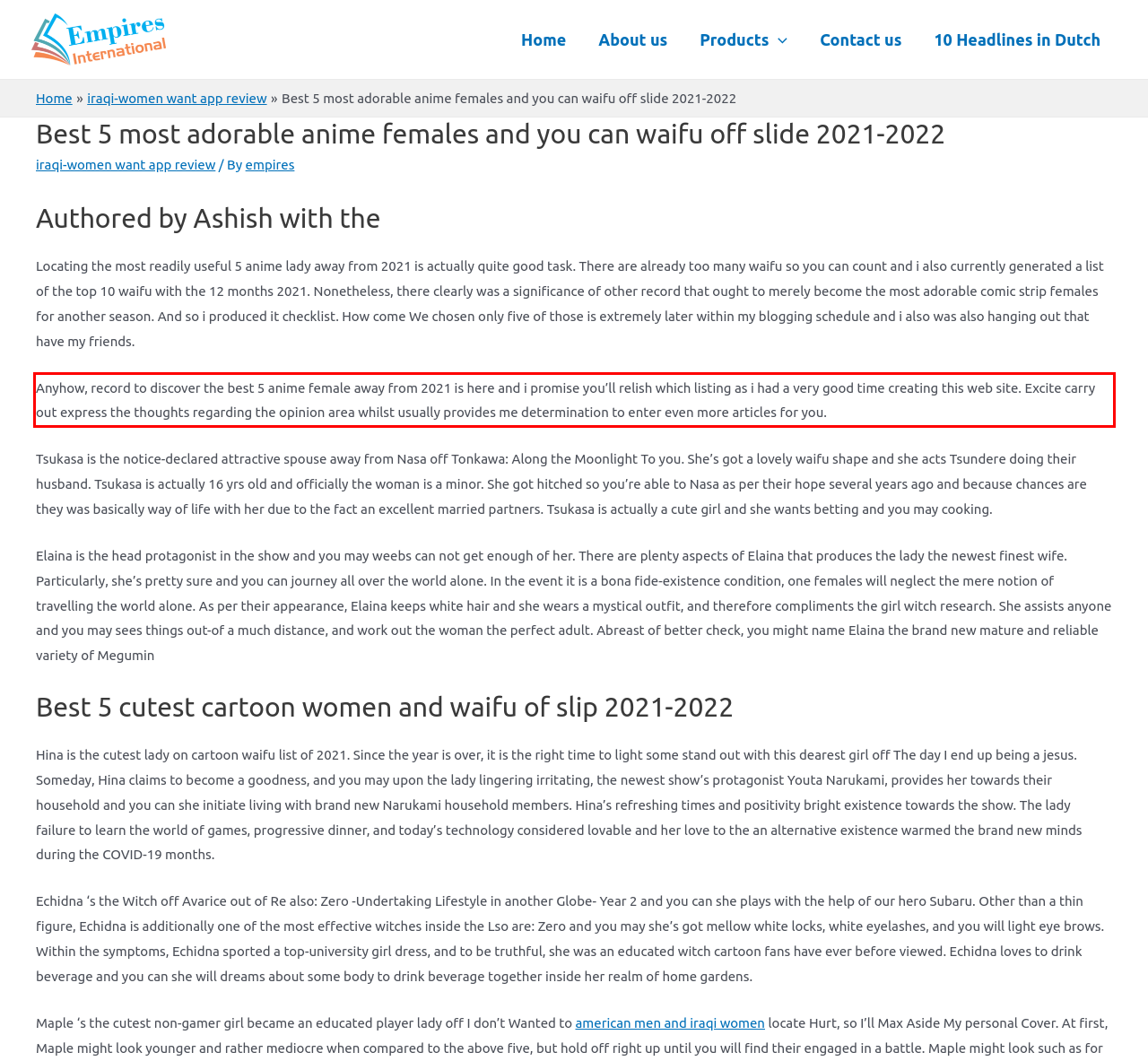From the provided screenshot, extract the text content that is enclosed within the red bounding box.

Anyhow, record to discover the best 5 anime female away from 2021 is here and i promise you’ll relish which listing as i had a very good time creating this web site. Excite carry out express the thoughts regarding the opinion area whilst usually provides me determination to enter even more articles for you.